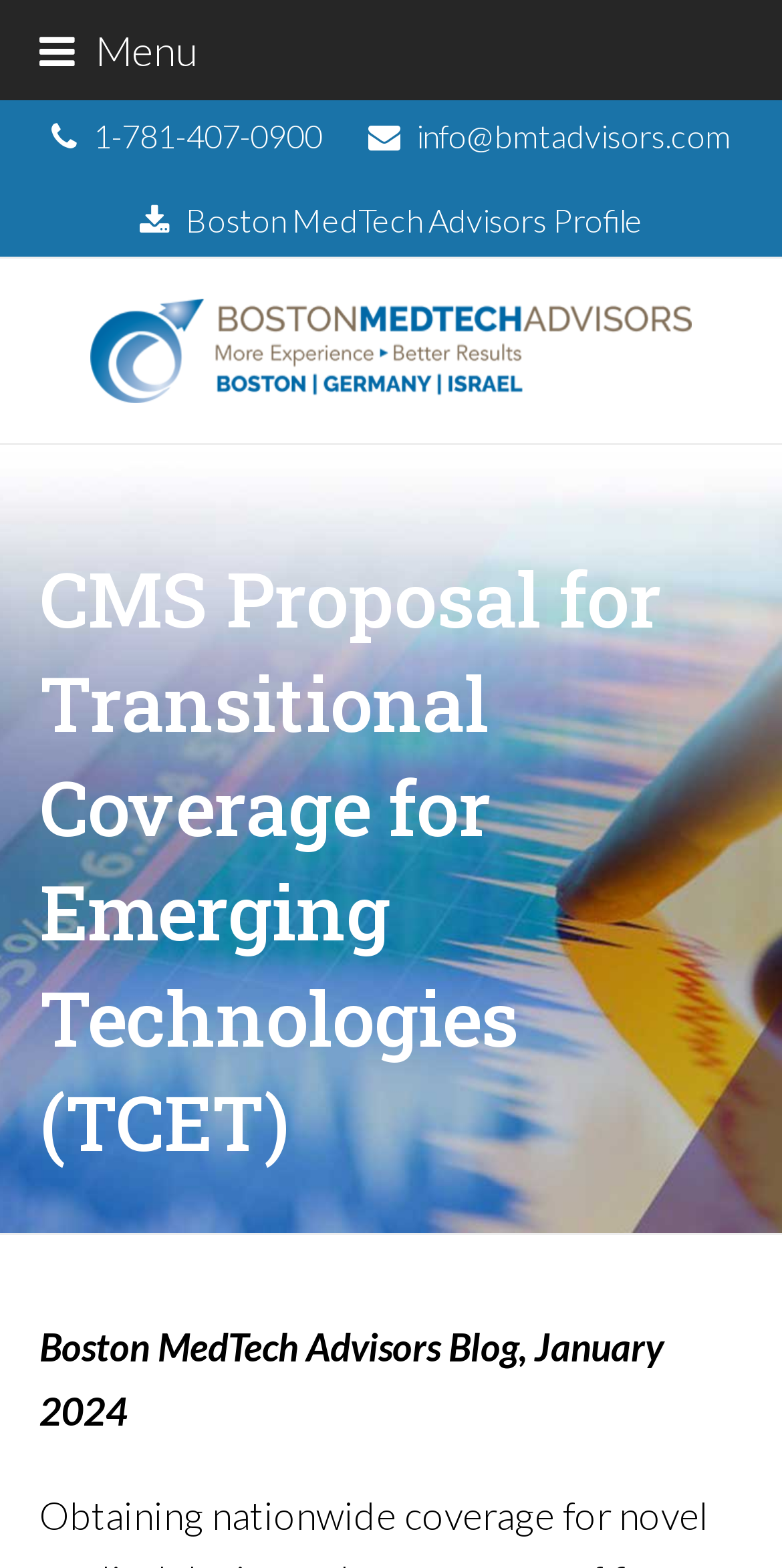Using the provided element description: "Boston MedTech Advisors Profile", identify the bounding box coordinates. The coordinates should be four floats between 0 and 1 in the order [left, top, right, bottom].

[0.178, 0.128, 0.822, 0.152]